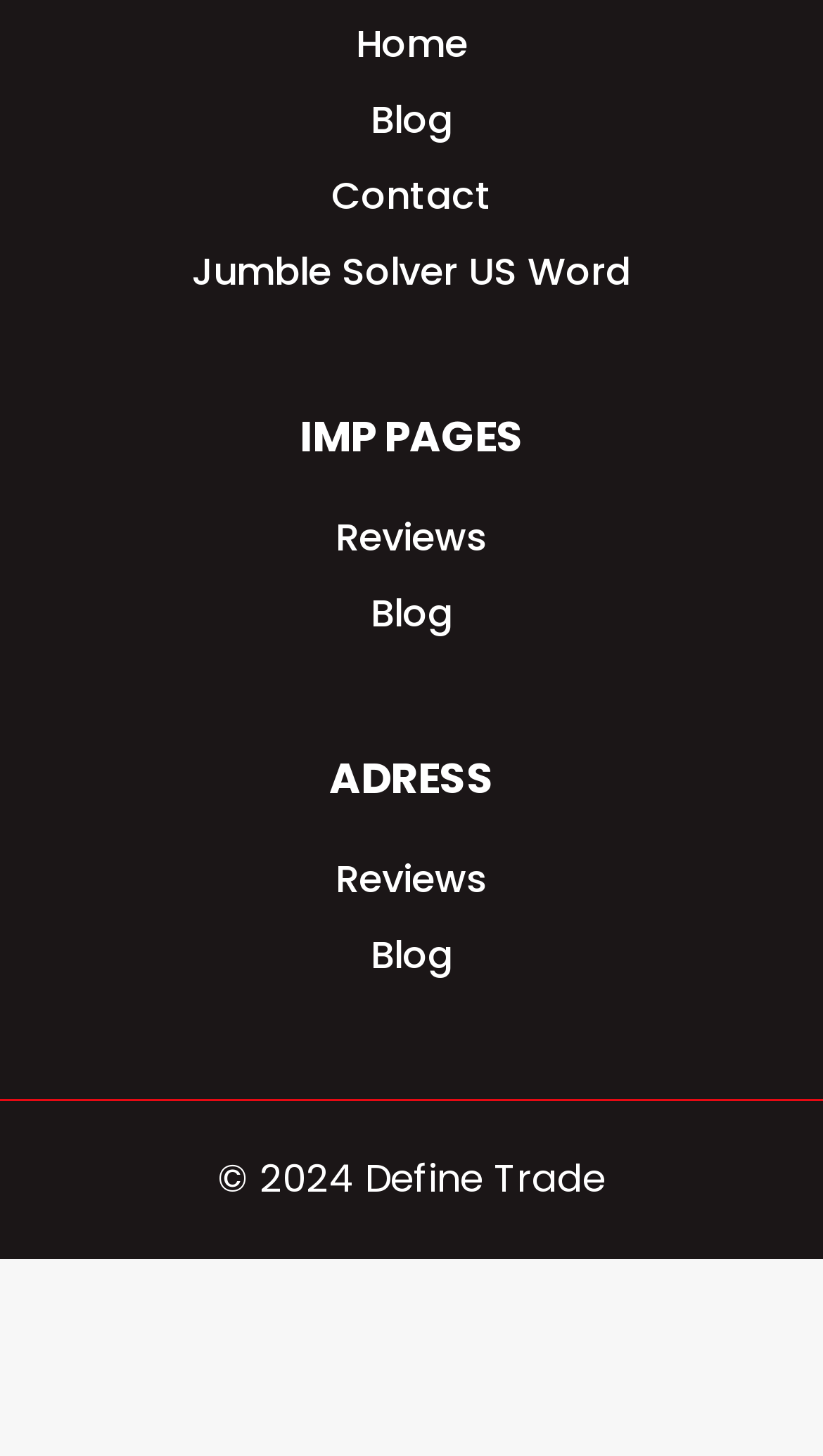What type of content is available on the 'Blog' page?
We need a detailed and exhaustive answer to the question. Please elaborate.

The 'Blog' link appears multiple times on the webpage, suggesting that it is a section of the website that contains articles or posts. The exact nature of the content is not specified, but it is likely to be related to the website's theme or topic.